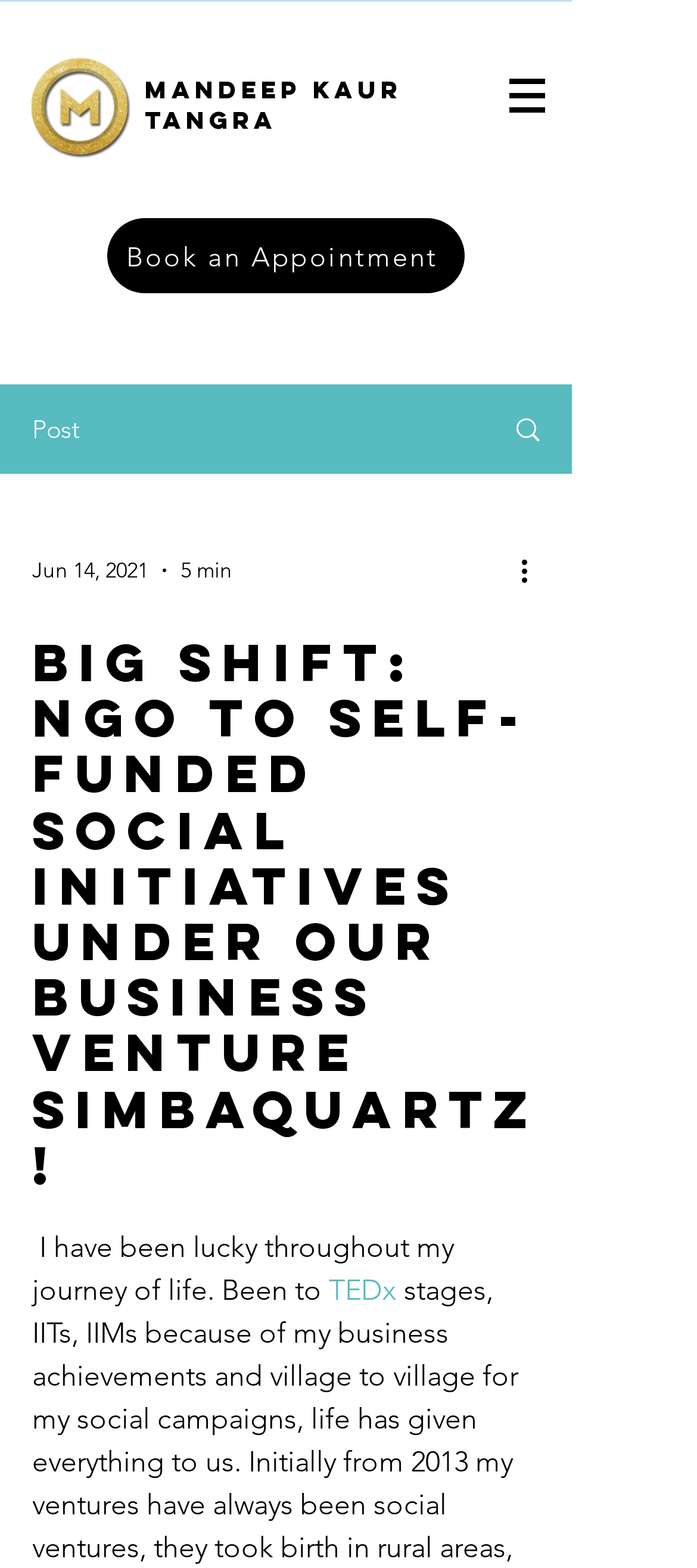What is the purpose of the 'Book an Appointment' link? Look at the image and give a one-word or short phrase answer.

To book an appointment